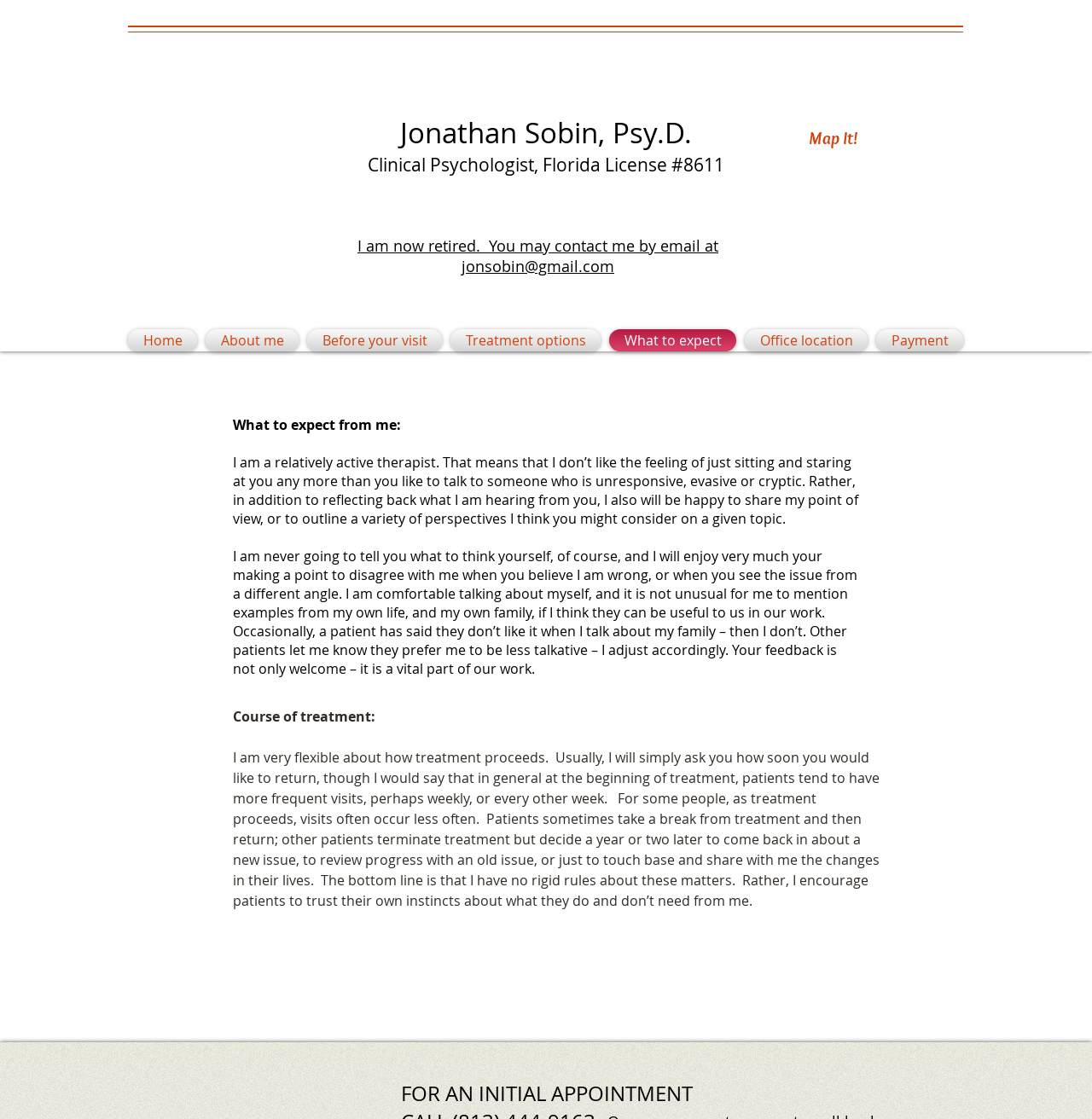Answer the question using only one word or a concise phrase: What is the purpose of the 'Map It!' link?

To get directions